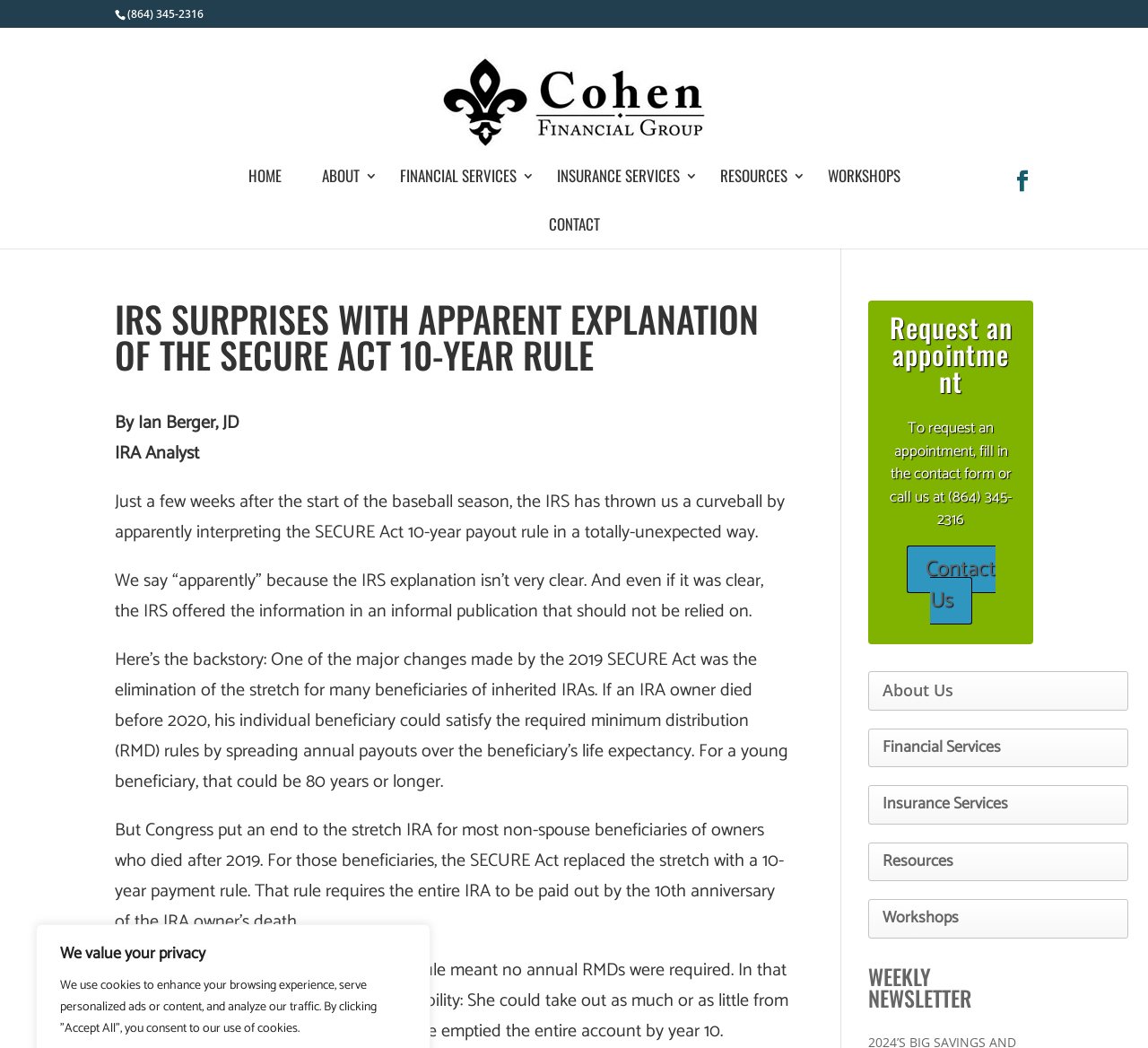Please identify the bounding box coordinates of where to click in order to follow the instruction: "Visit the home page".

[0.2, 0.145, 0.261, 0.191]